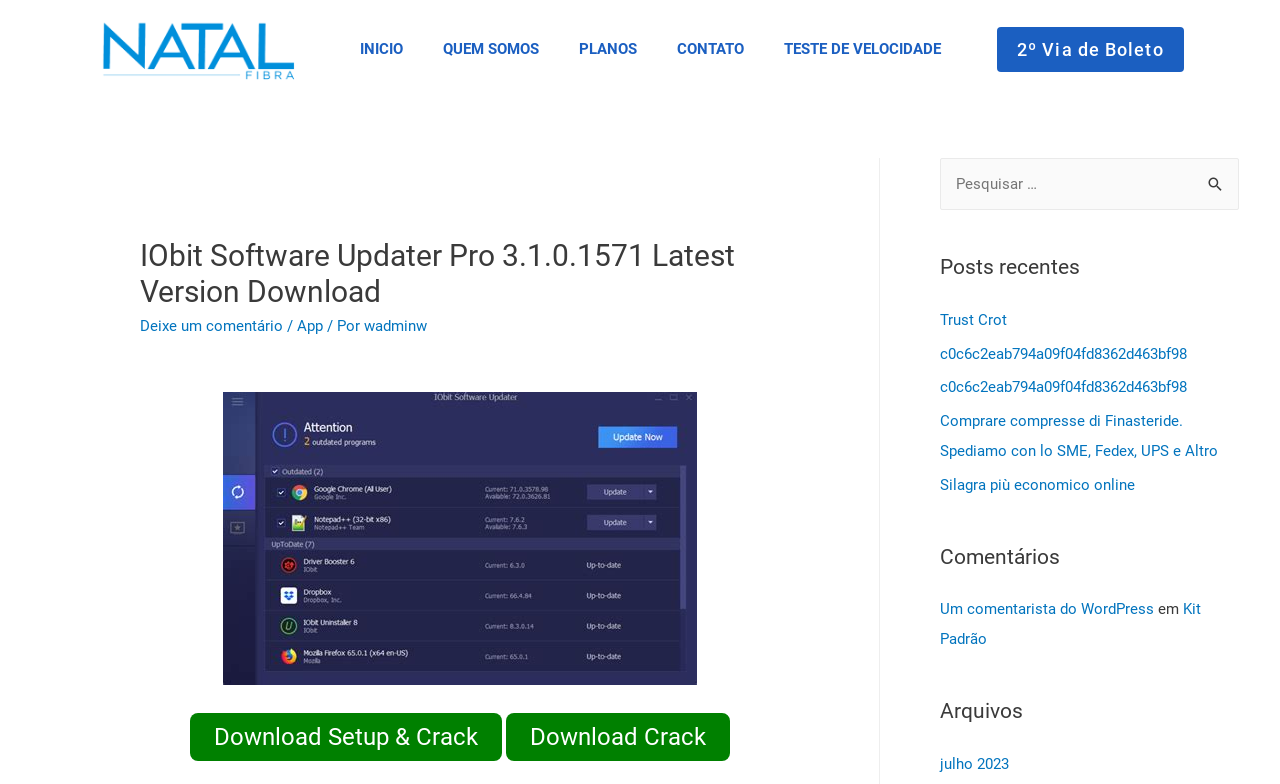Examine the image and give a thorough answer to the following question:
How many links are there in the 'Posts recentes' section?

In the 'Posts recentes' section, I counted four links: 'Trust Crot', 'c0c6c2eab794a09f04fd8362d463bf98', 'Comprare compresse di Finasteride. Spediamo con lo SME, Fedex, UPS e Altro', and 'Silagra più economico online'.